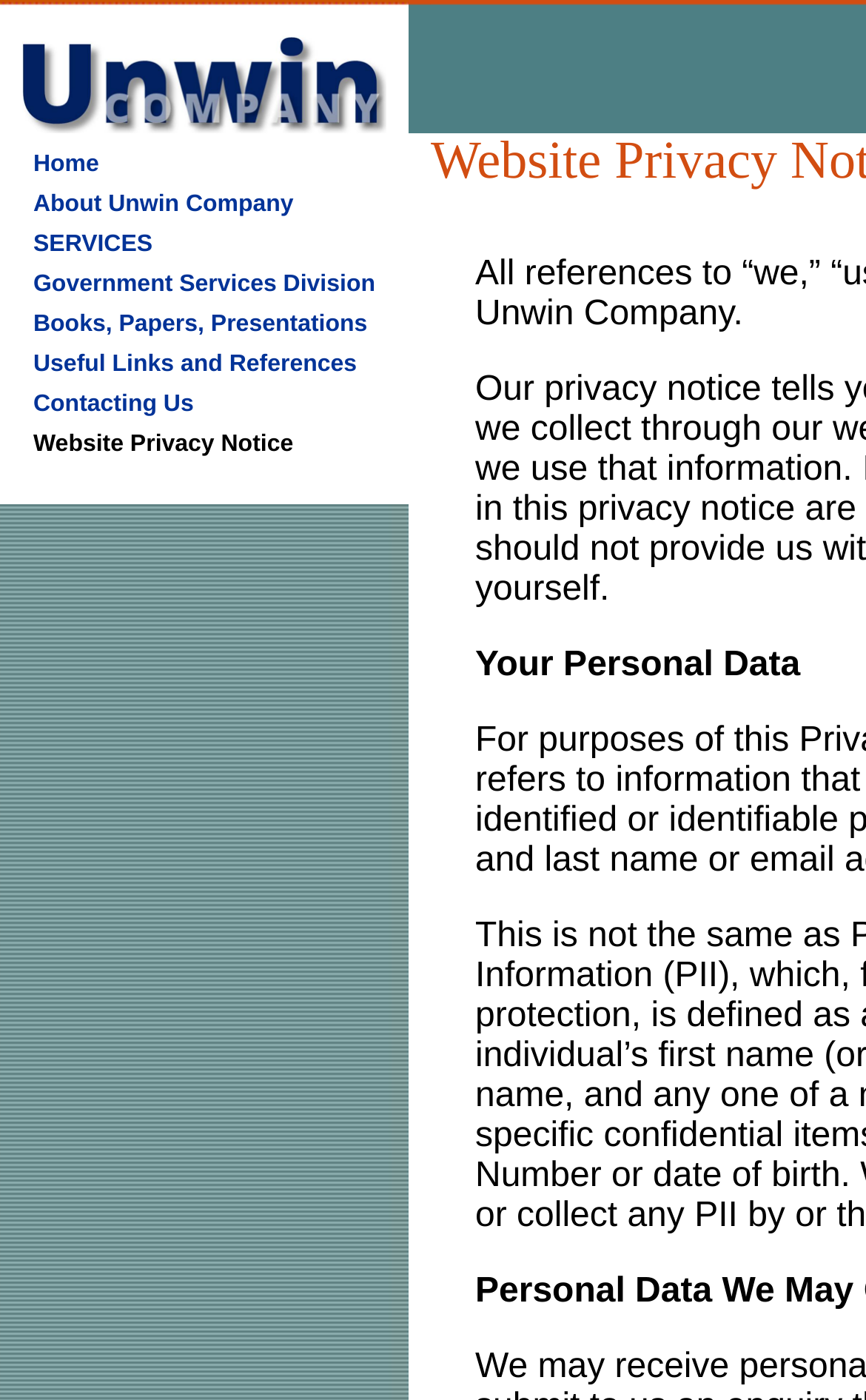Examine the image carefully and respond to the question with a detailed answer: 
What is the company name on the webpage?

The company name 'Unwin Company' can be found on the top of the webpage, which is a prominent element on the page.